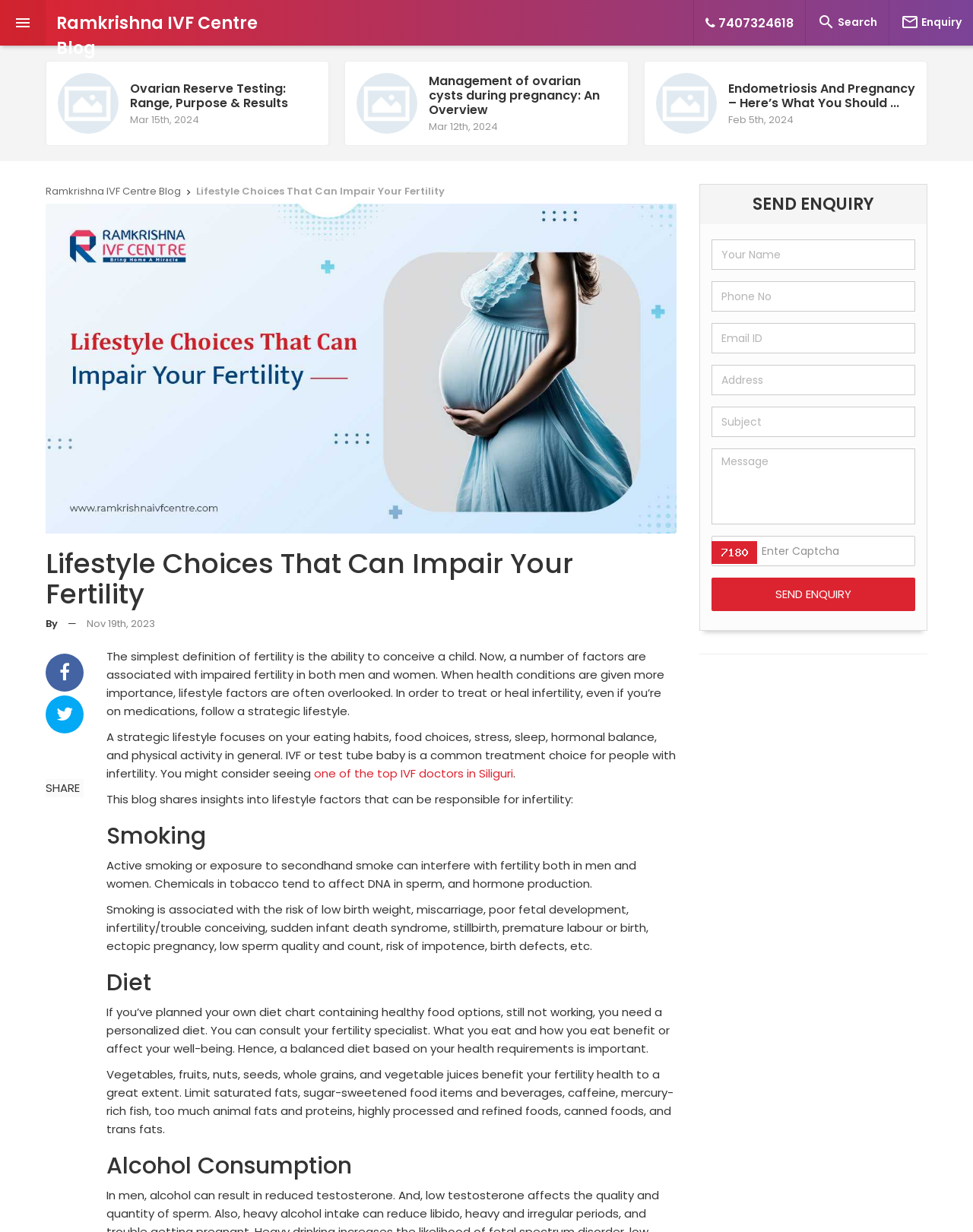Pinpoint the bounding box coordinates of the area that should be clicked to complete the following instruction: "Read the 'Lifestyle Choices That Can Impair Your Fertility' blog post". The coordinates must be given as four float numbers between 0 and 1, i.e., [left, top, right, bottom].

[0.047, 0.446, 0.695, 0.494]